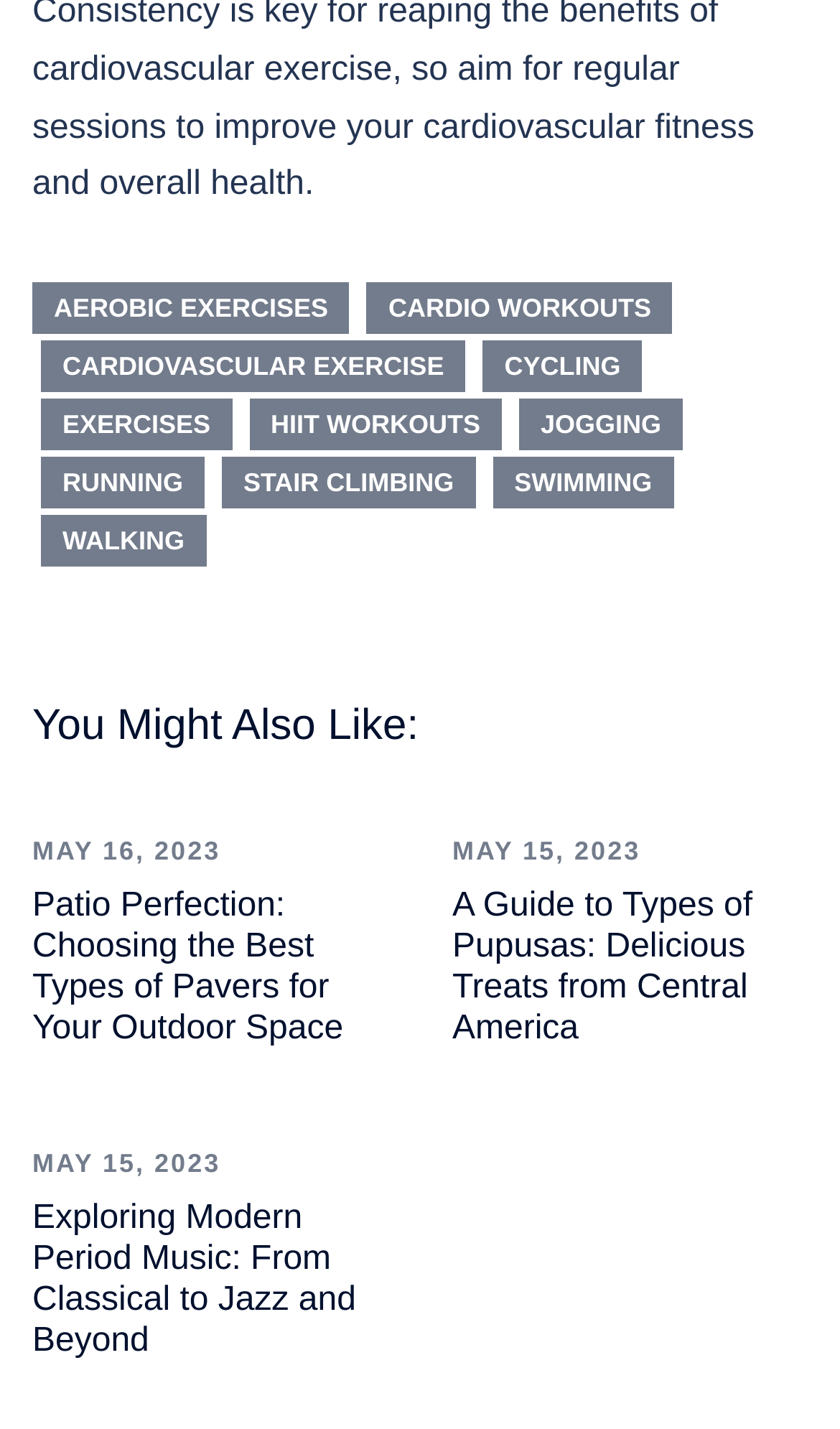What is the section title above the articles?
Based on the screenshot, respond with a single word or phrase.

You Might Also Like: